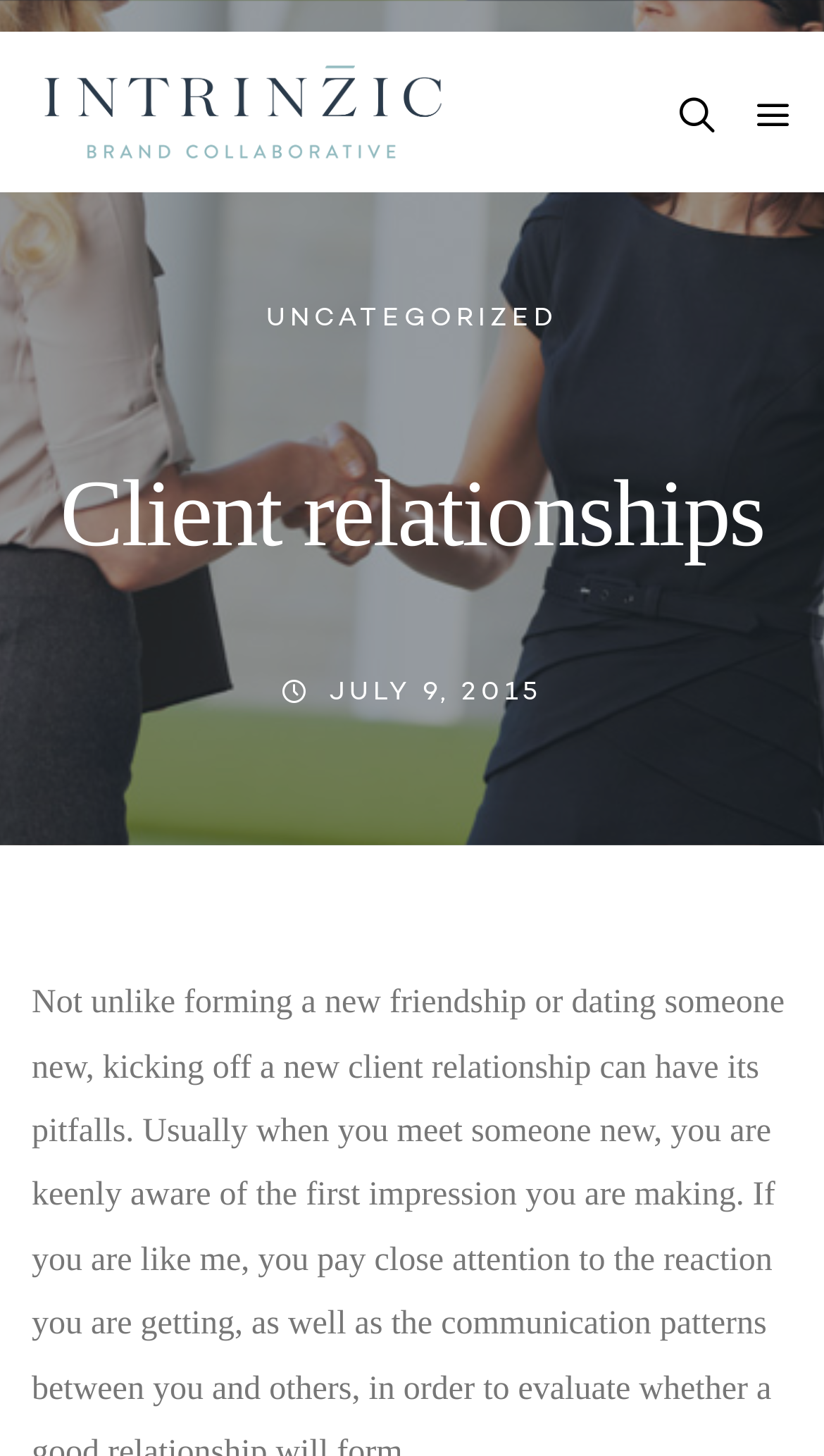When was the article published?
Give a single word or phrase as your answer by examining the image.

JULY 9, 2015